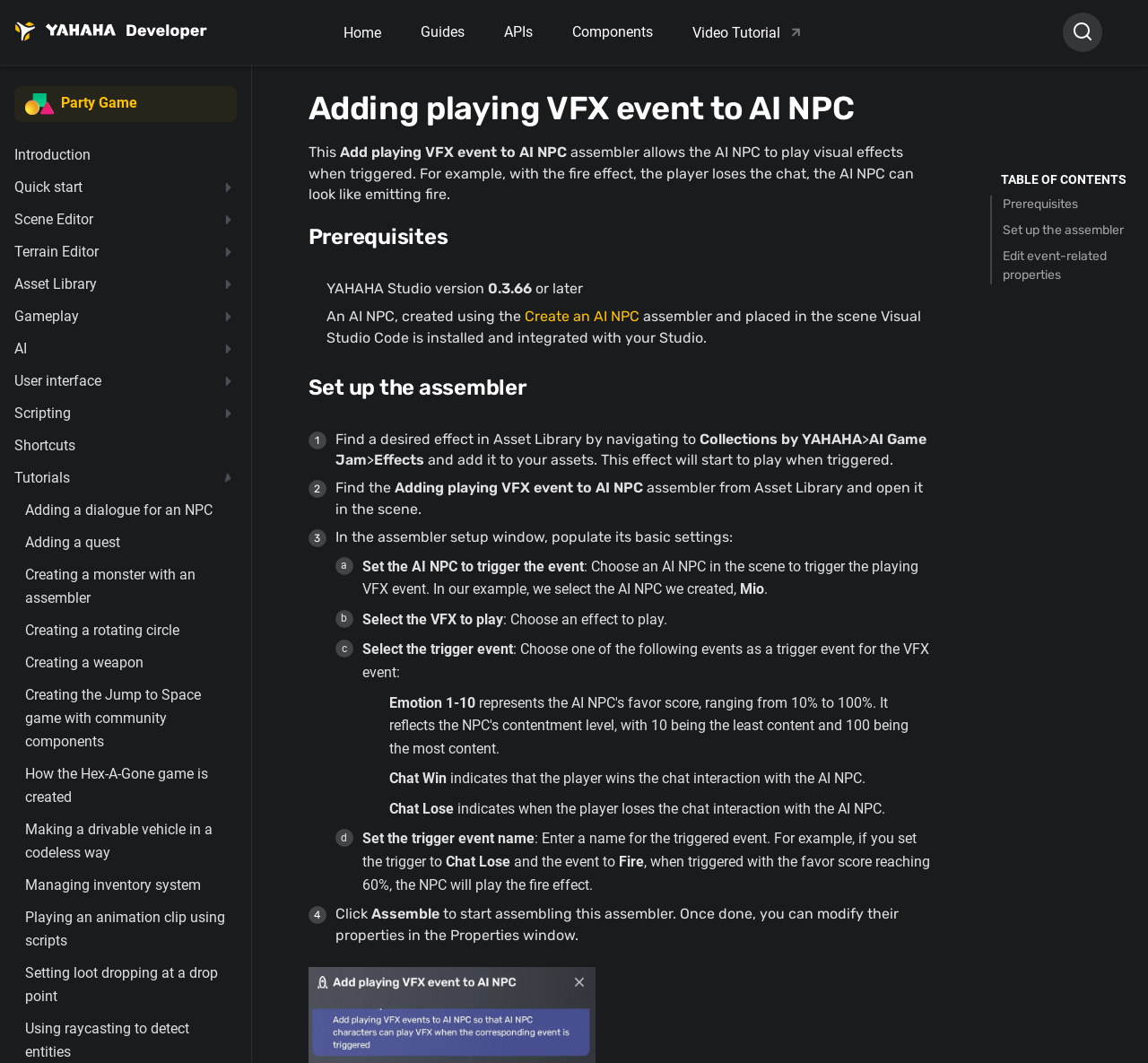Given the description of the UI element: "¶", predict the bounding box coordinates in the form of [left, top, right, bottom], with each value being a float between 0 and 1.

[0.466, 0.351, 0.477, 0.38]